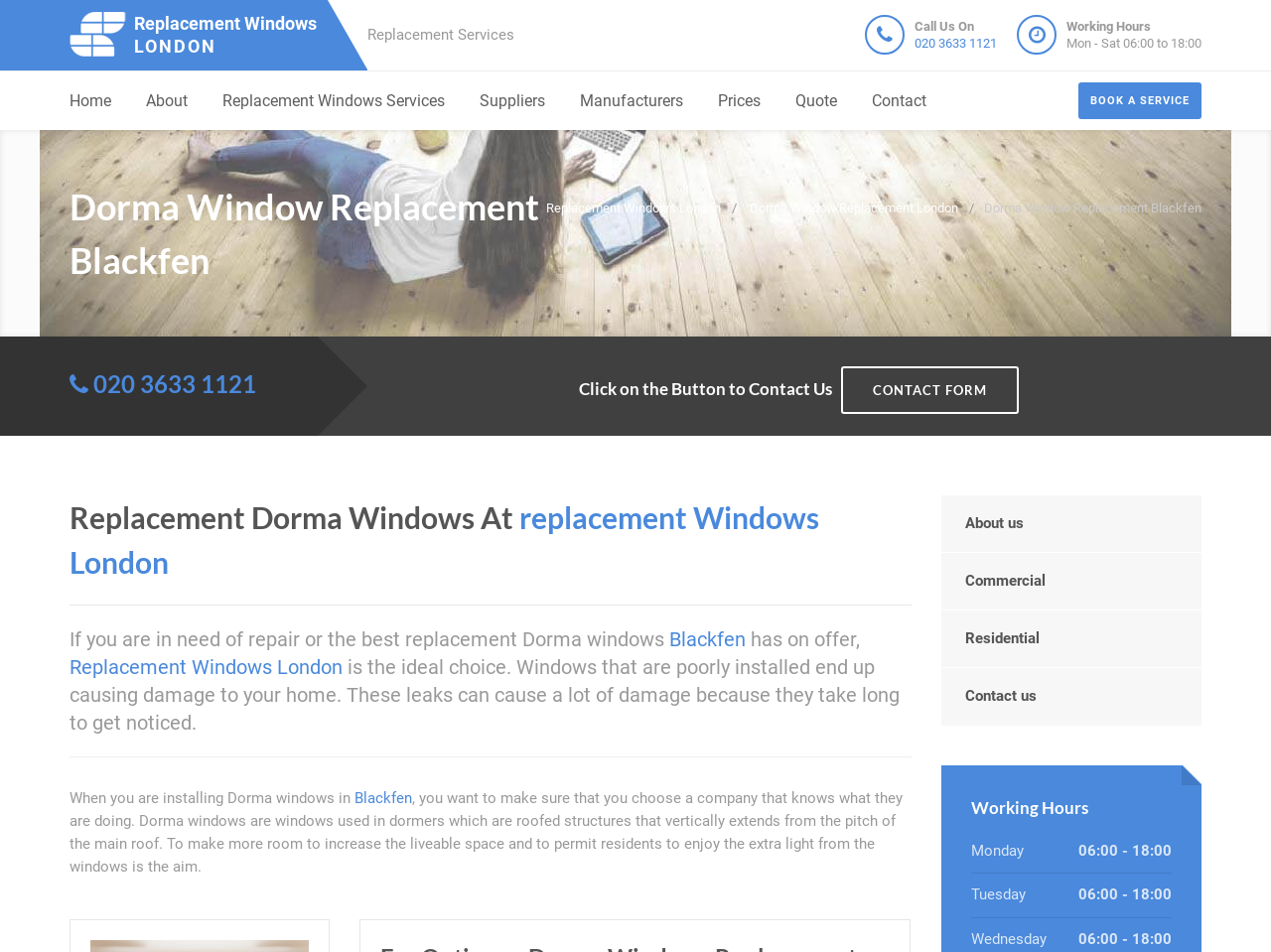Can you pinpoint the bounding box coordinates for the clickable element required for this instruction: "Book a service"? The coordinates should be four float numbers between 0 and 1, i.e., [left, top, right, bottom].

[0.848, 0.086, 0.945, 0.125]